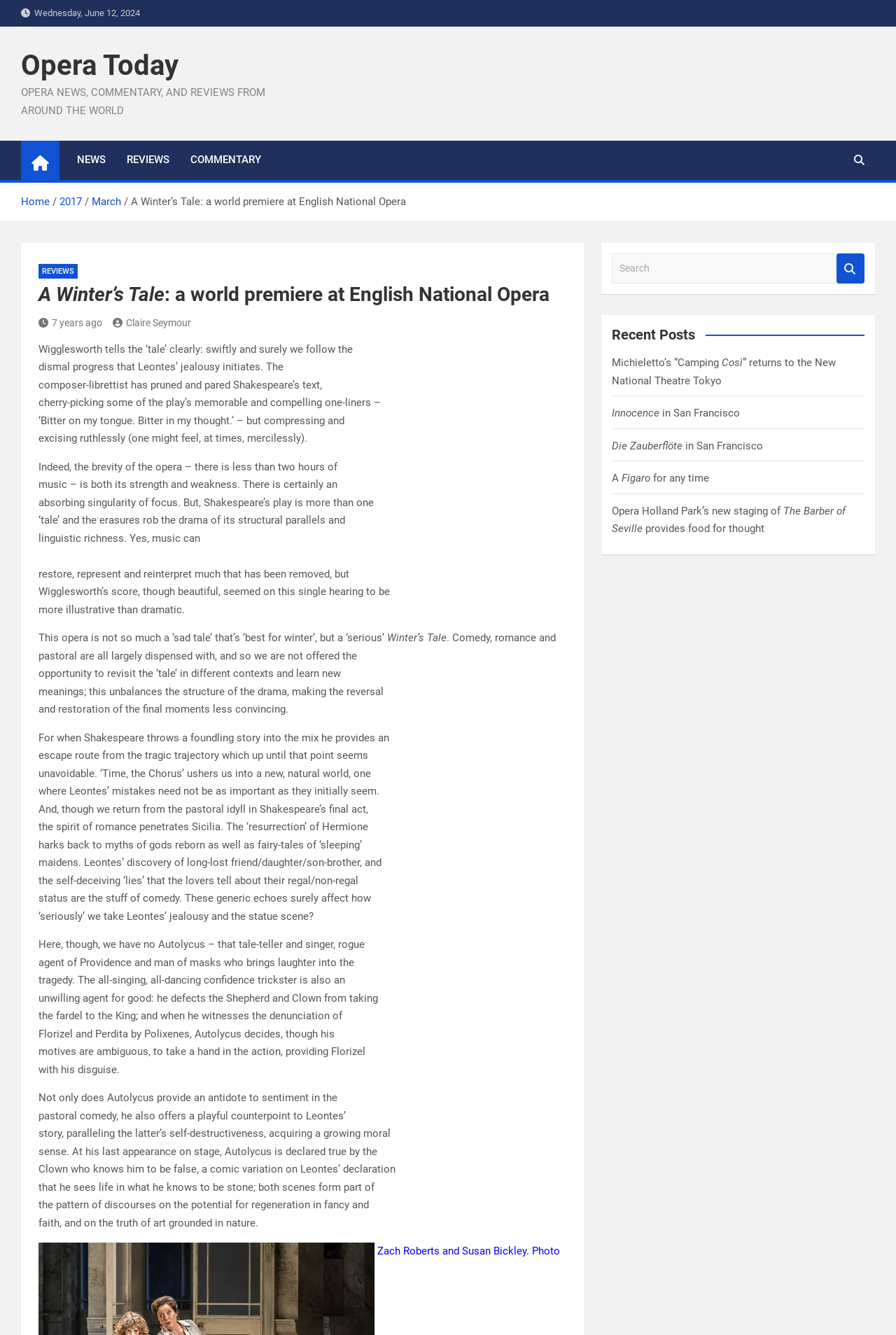Can you locate the main headline on this webpage and provide its text content?

A Winter’s Tale: a world premiere at English National Opera